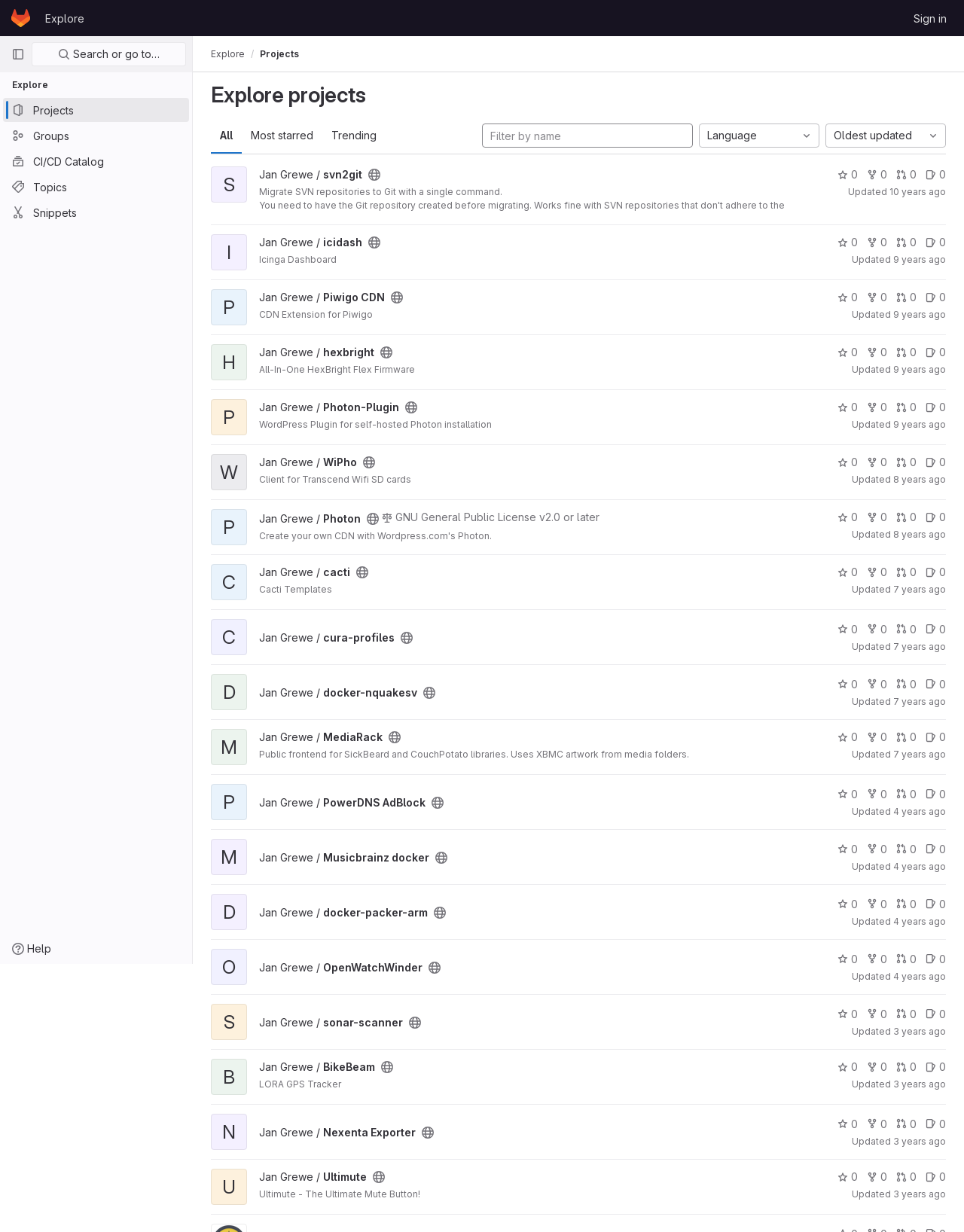Find the bounding box coordinates of the clickable area that will achieve the following instruction: "Click on the 'Explore' link".

[0.041, 0.005, 0.094, 0.024]